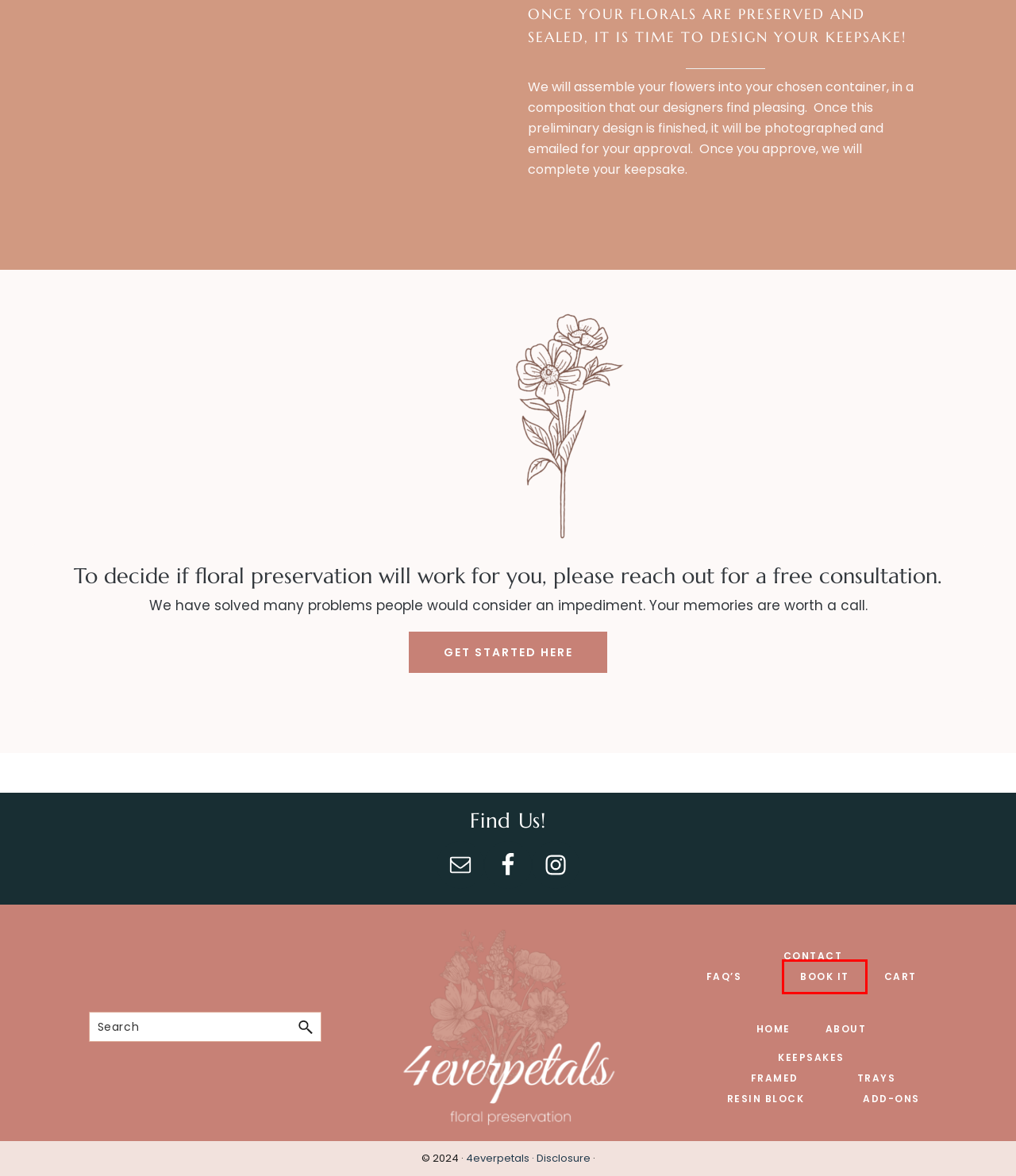Look at the given screenshot of a webpage with a red rectangle bounding box around a UI element. Pick the description that best matches the new webpage after clicking the element highlighted. The descriptions are:
A. Coasters
B. Paper Weight
C. Floral Cross
D. About
E. Book your Keepsake
F. Mini Glass Pedestal
G. Contact
H. Cart

E